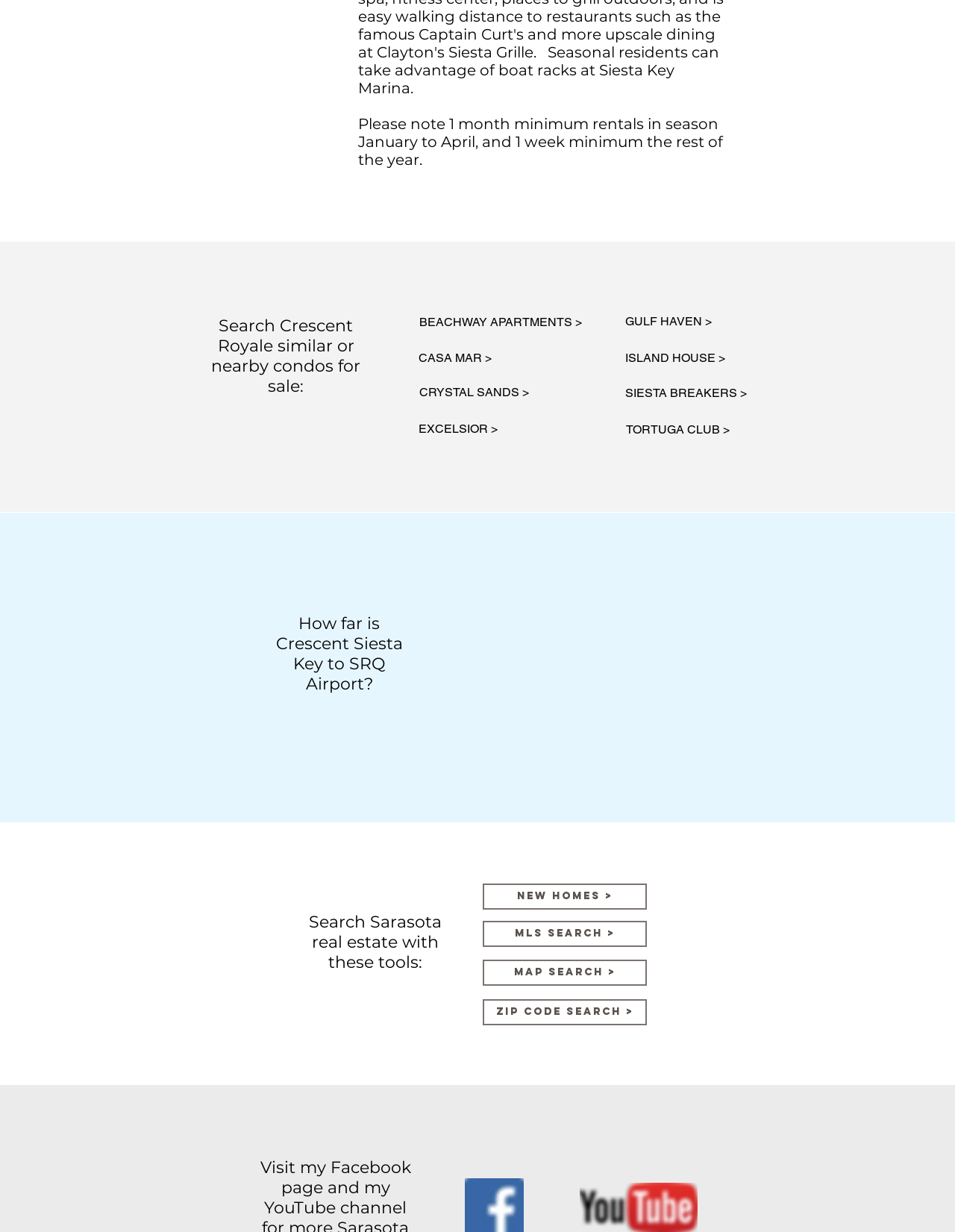What is the purpose of the iframe on the webpage?
Using the image as a reference, deliver a detailed and thorough answer to the question.

The iframe on the webpage is used to embed content, but the exact nature of the content is not specified. It is located below the heading 'How far is Crescent Siesta Key to SRQ Airport?'.